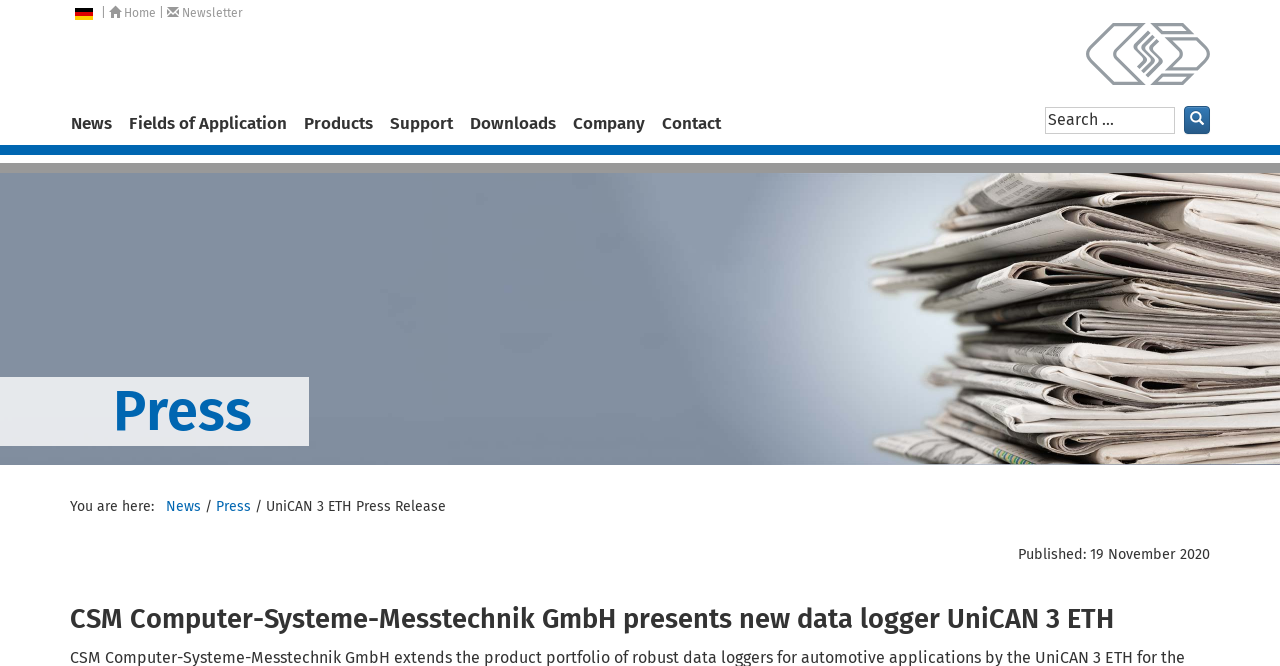Determine the bounding box coordinates for the area that needs to be clicked to fulfill this task: "Switch to German language". The coordinates must be given as four float numbers between 0 and 1, i.e., [left, top, right, bottom].

[0.059, 0.009, 0.073, 0.03]